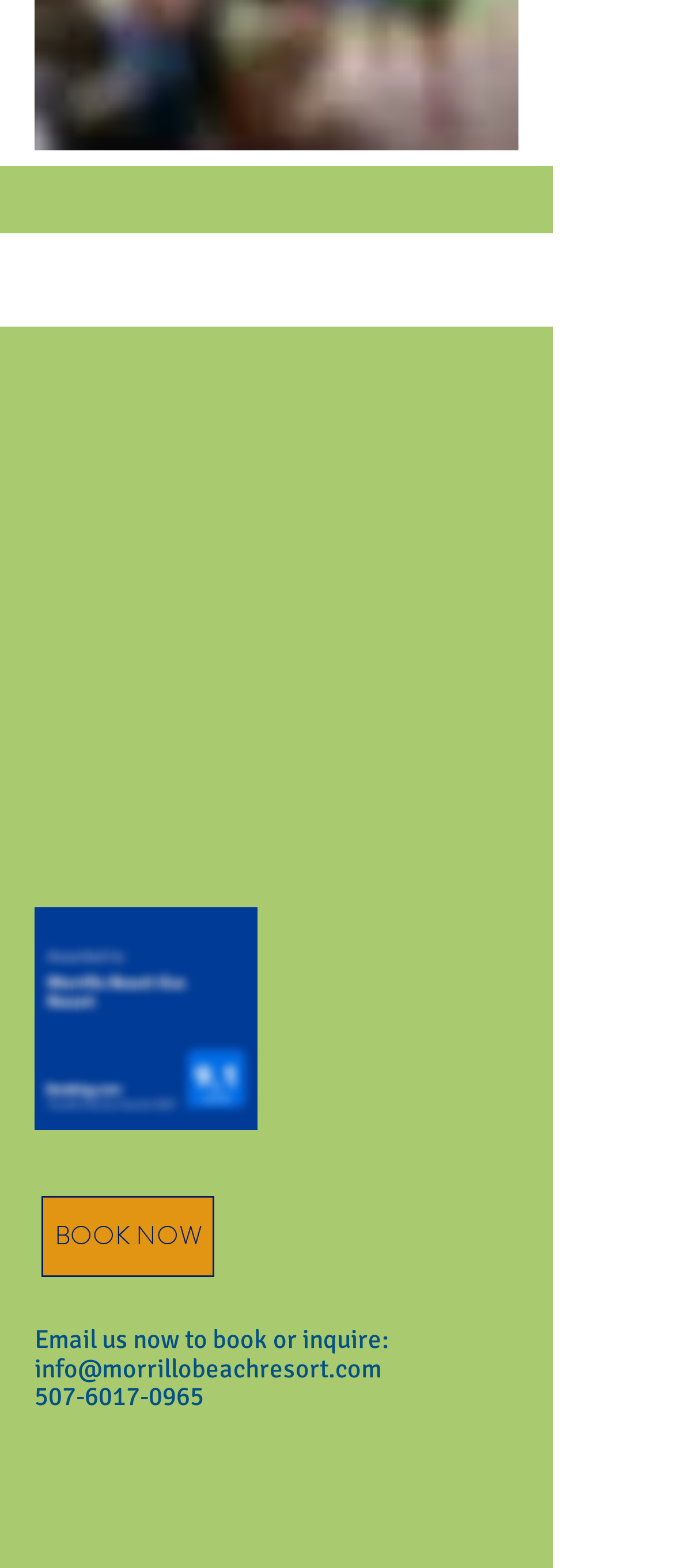What is the name of the award shown in the image?
Examine the image closely and answer the question with as much detail as possible.

The image element contains the award logo, and the OCR text or element description is 'Digital-Award-TRA-2024.png', which indicates the name of the award.